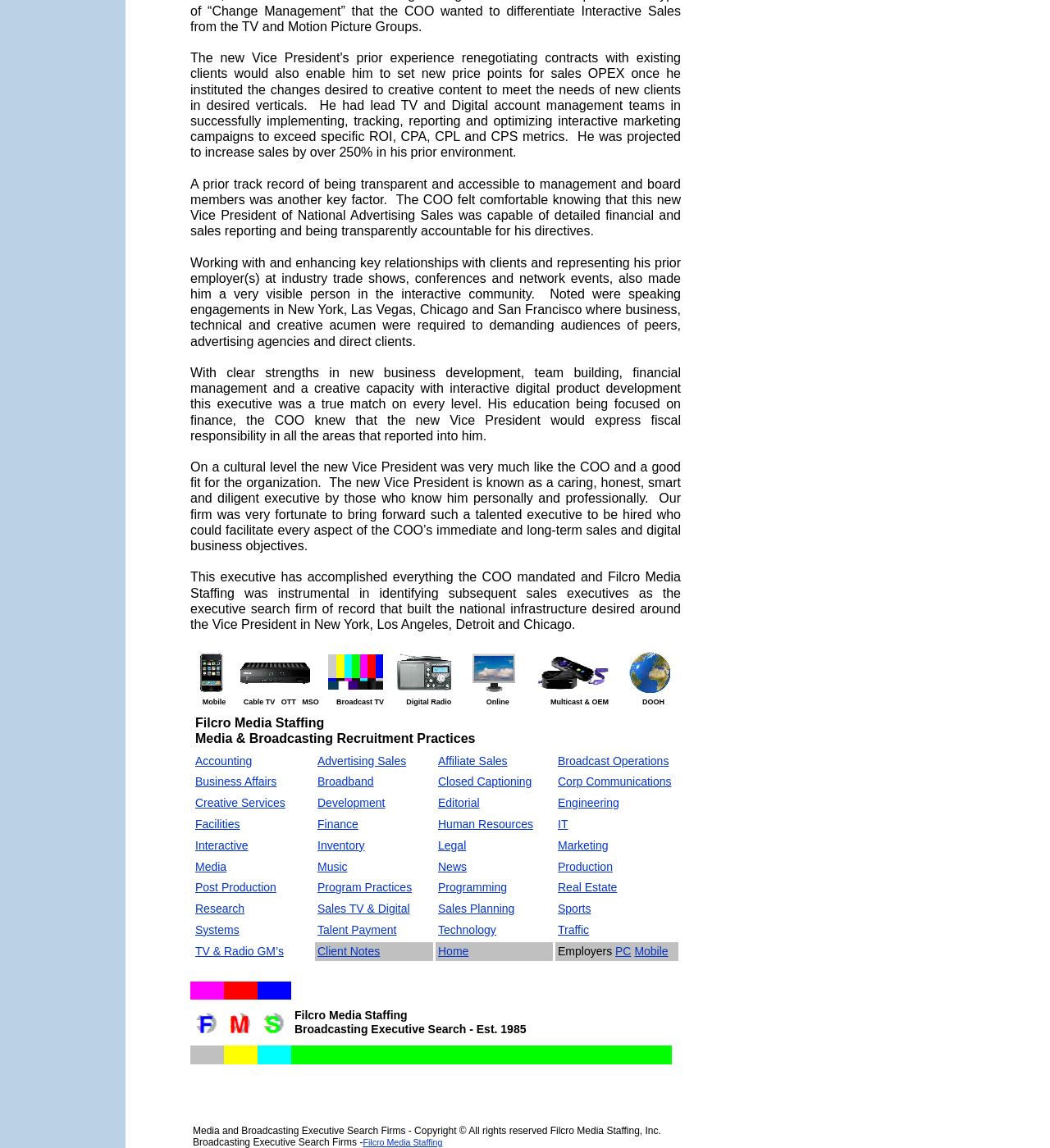What is the name of the person associated with Filcro Media Staffing?
Answer the question with a thorough and detailed explanation.

The text mentions Tony Filson as the person associated with Filcro Media Staffing, an executive search firm that recruits media executives for various industries.